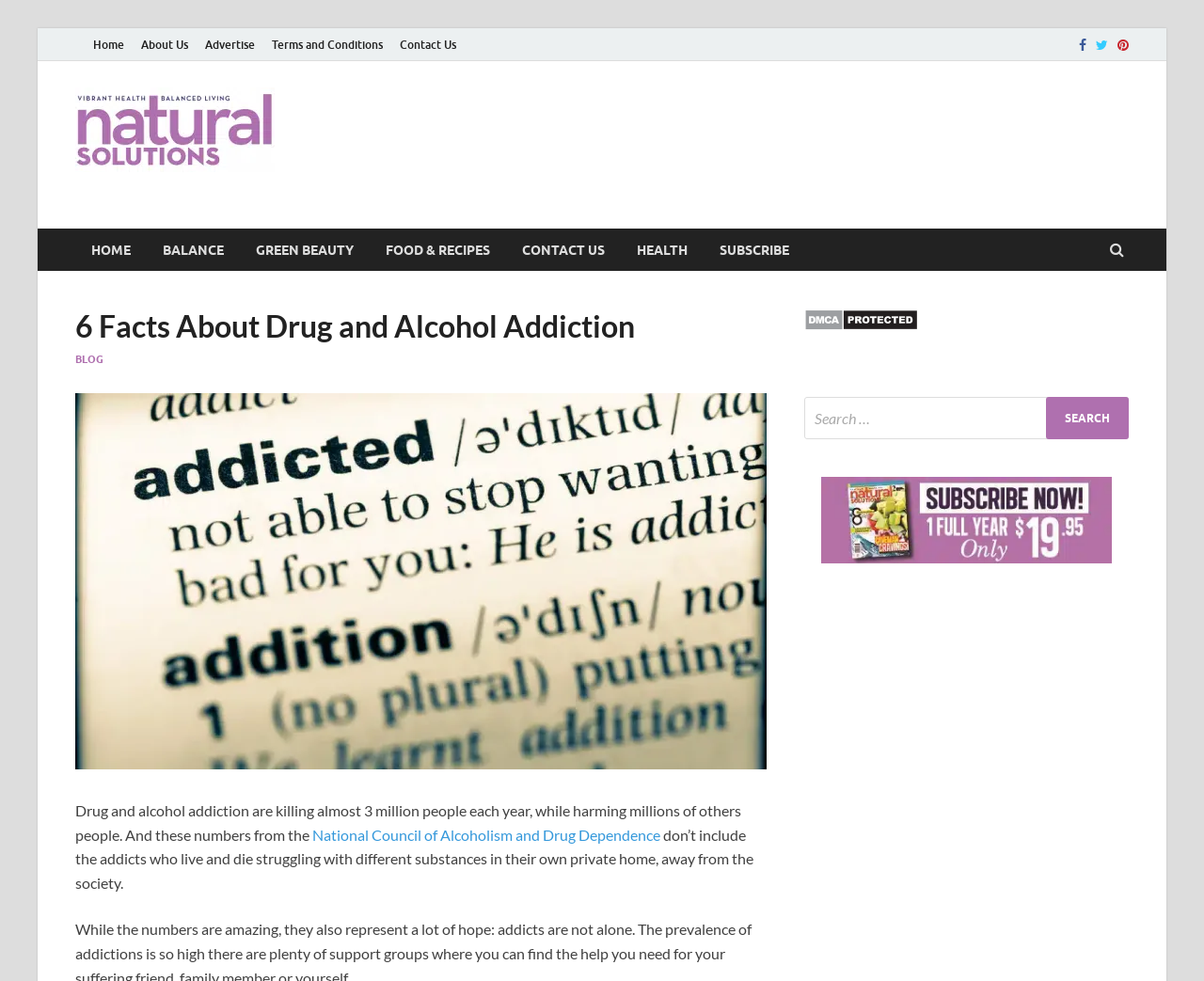Answer the question below in one word or phrase:
What is the topic of the article?

Drug and alcohol addiction